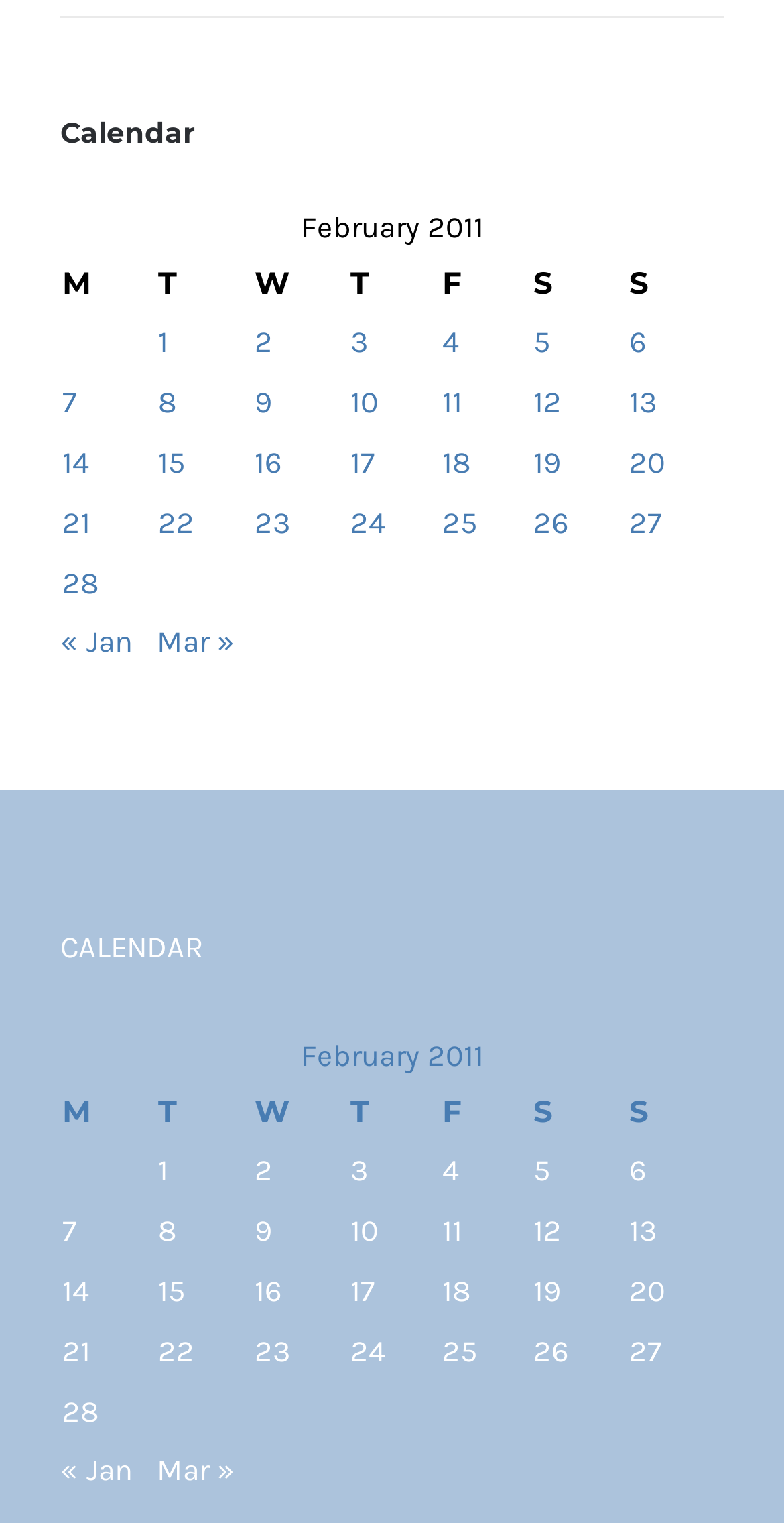Using the information in the image, give a detailed answer to the following question: What is the title of the calendar?

The title of the calendar is 'Calendar' which is indicated by the heading element at the top of the webpage.